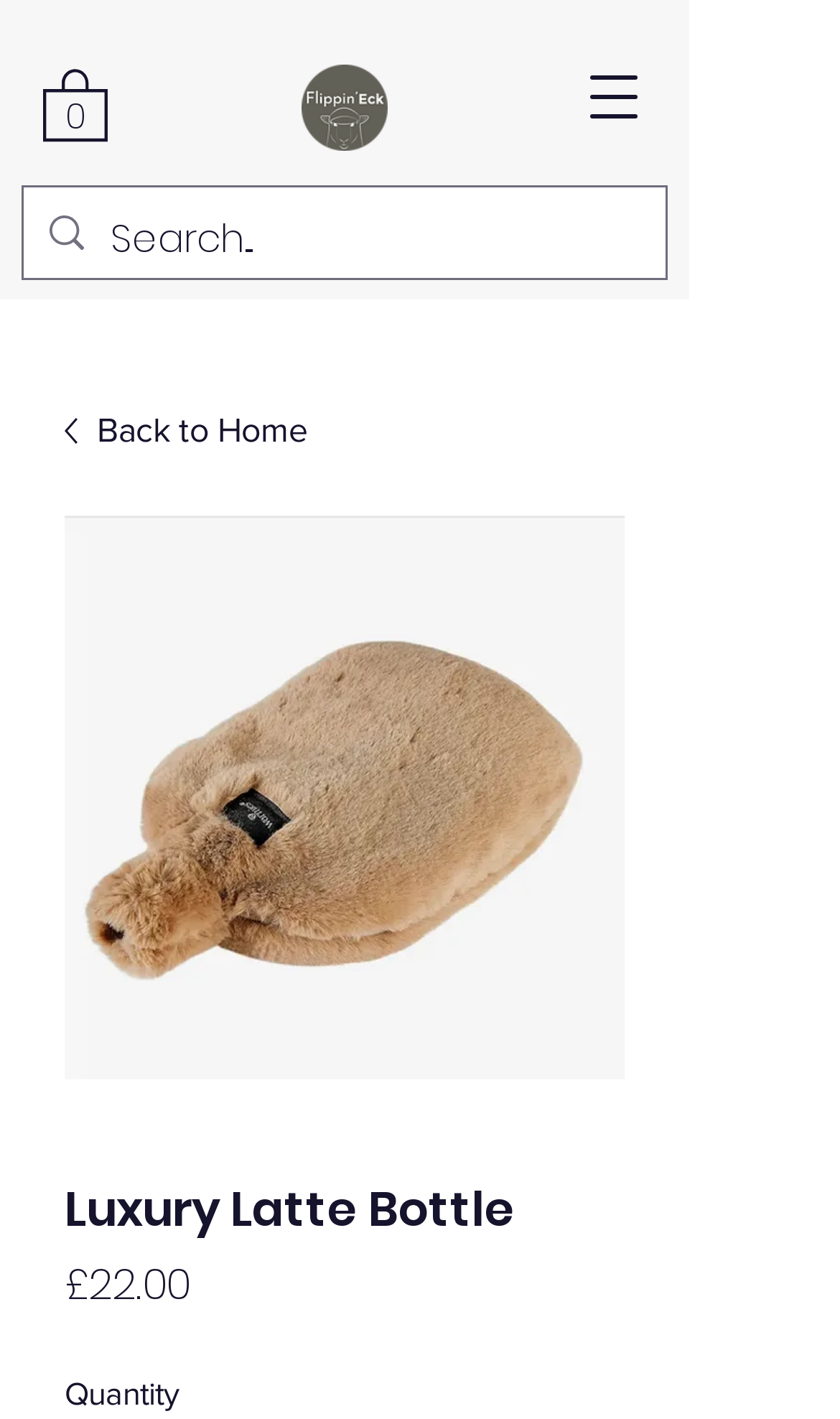Locate the bounding box for the described UI element: "0". Ensure the coordinates are four float numbers between 0 and 1, formatted as [left, top, right, bottom].

[0.051, 0.046, 0.128, 0.1]